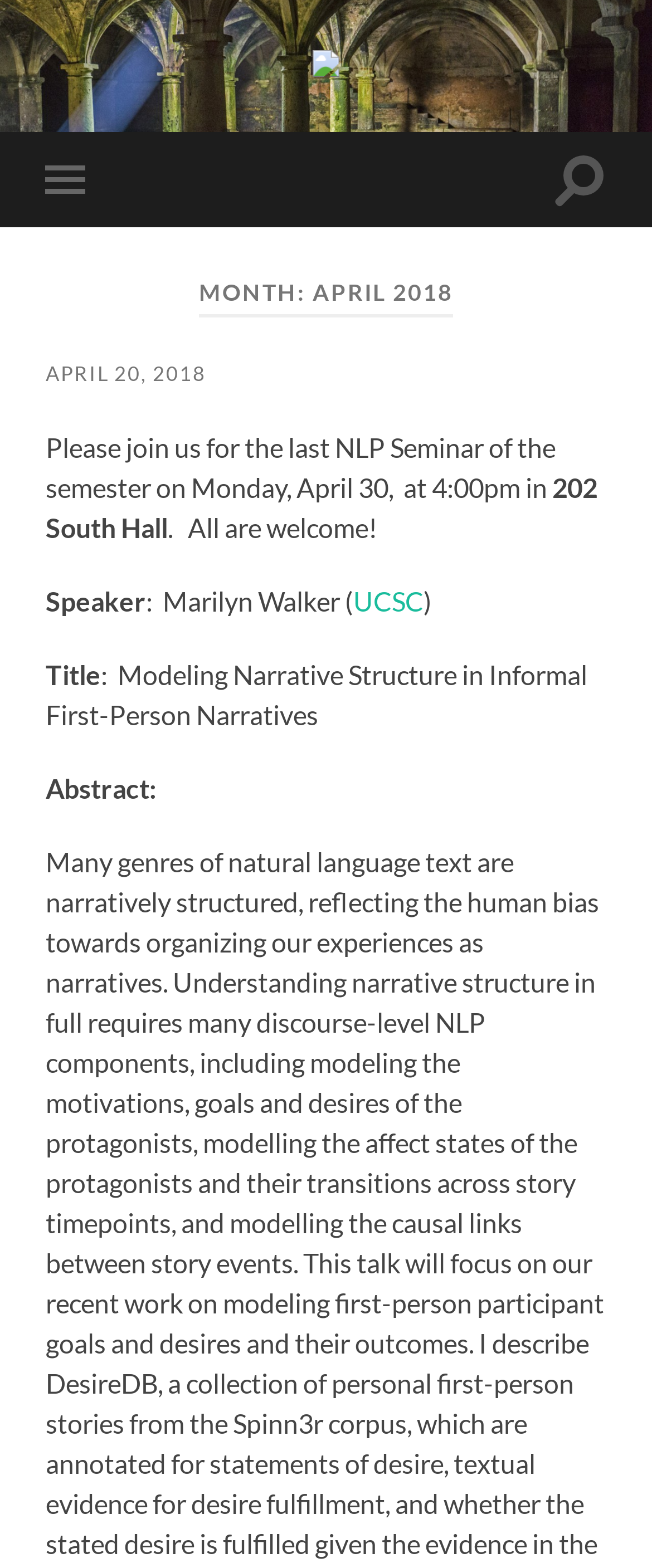Utilize the information from the image to answer the question in detail:
What is the date of the NLP Seminar?

I found the date by looking at the text 'Please join us for the last NLP Seminar of the semester on Monday, April 30, at 4:00pm in' which indicates the date of the seminar.